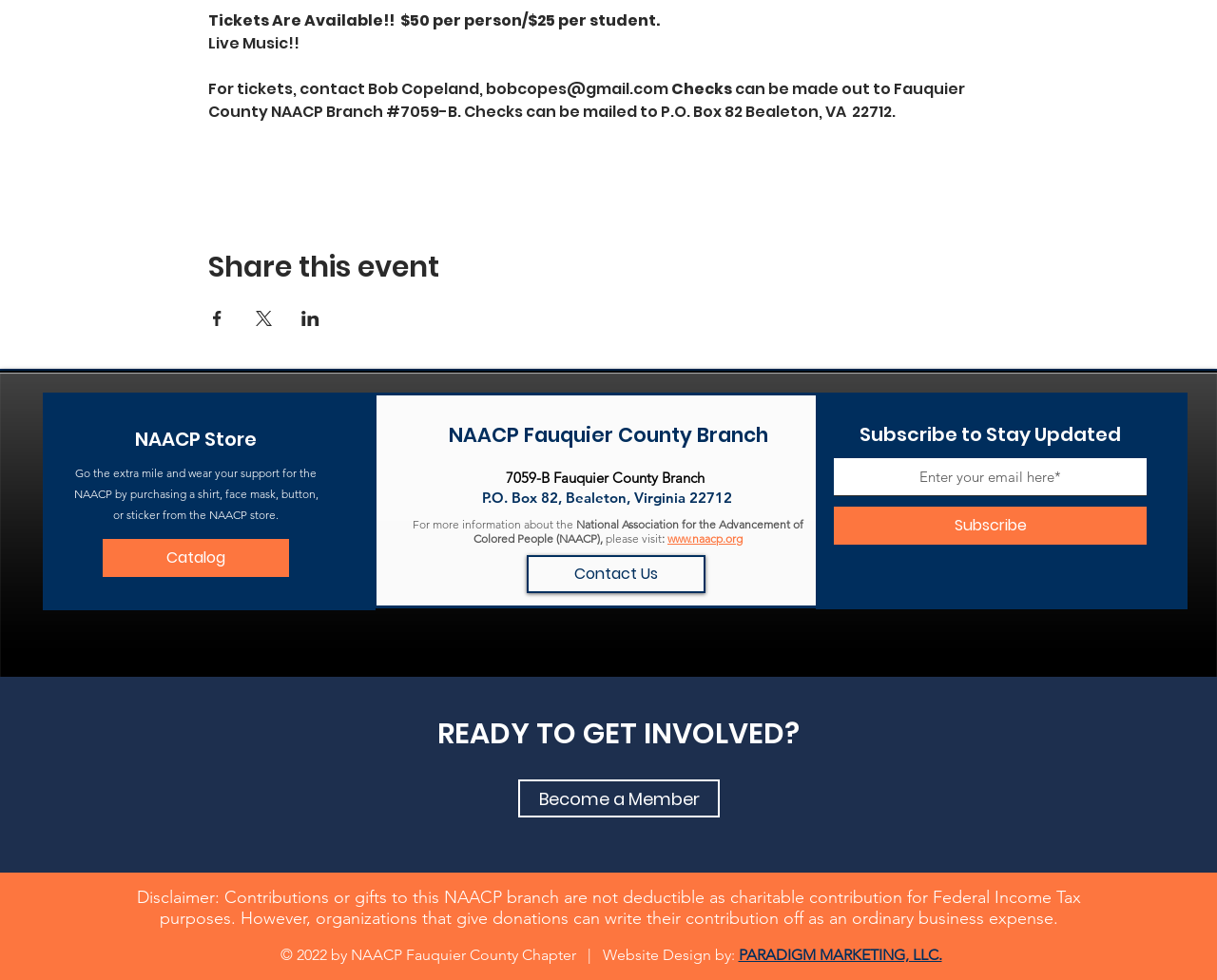Please answer the following query using a single word or phrase: 
What is the name of the organization?

NAACP